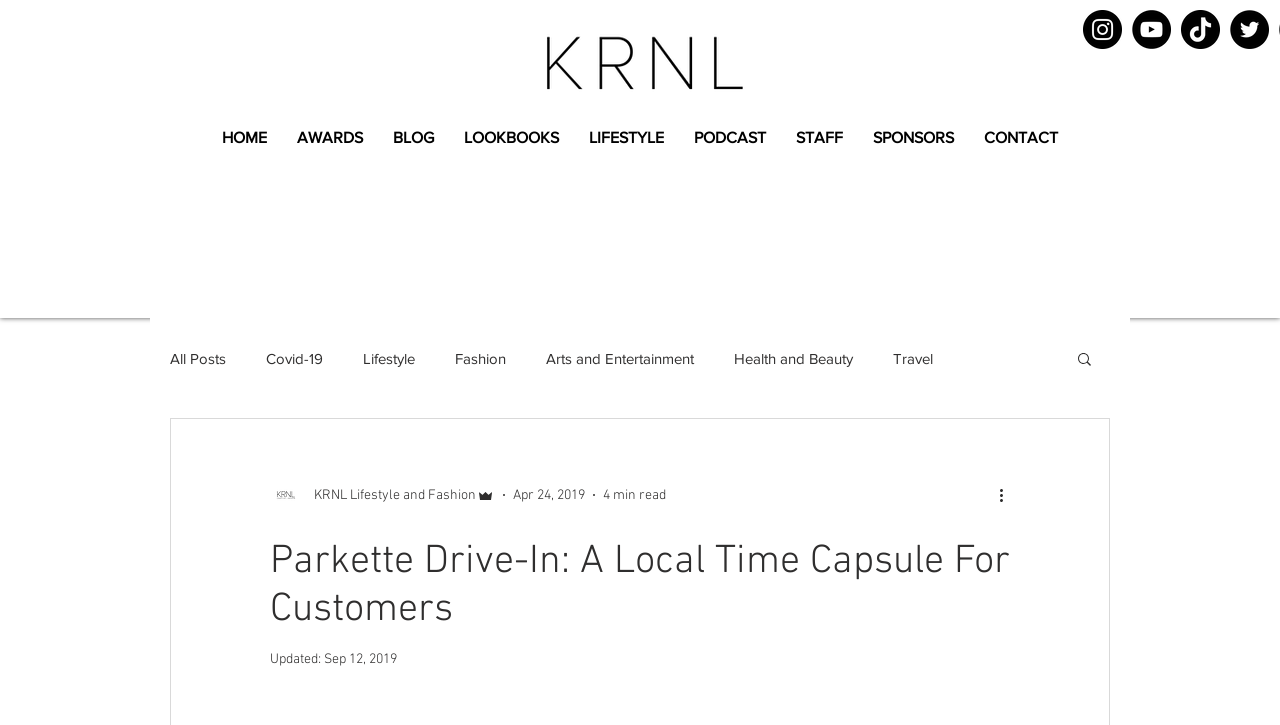What is the function of the button at the top right corner?
Examine the image and provide an in-depth answer to the question.

The button at the top right corner is a search button, which allows users to search for content on the webpage. This can be determined by looking at the button's label, which is 'Search'.